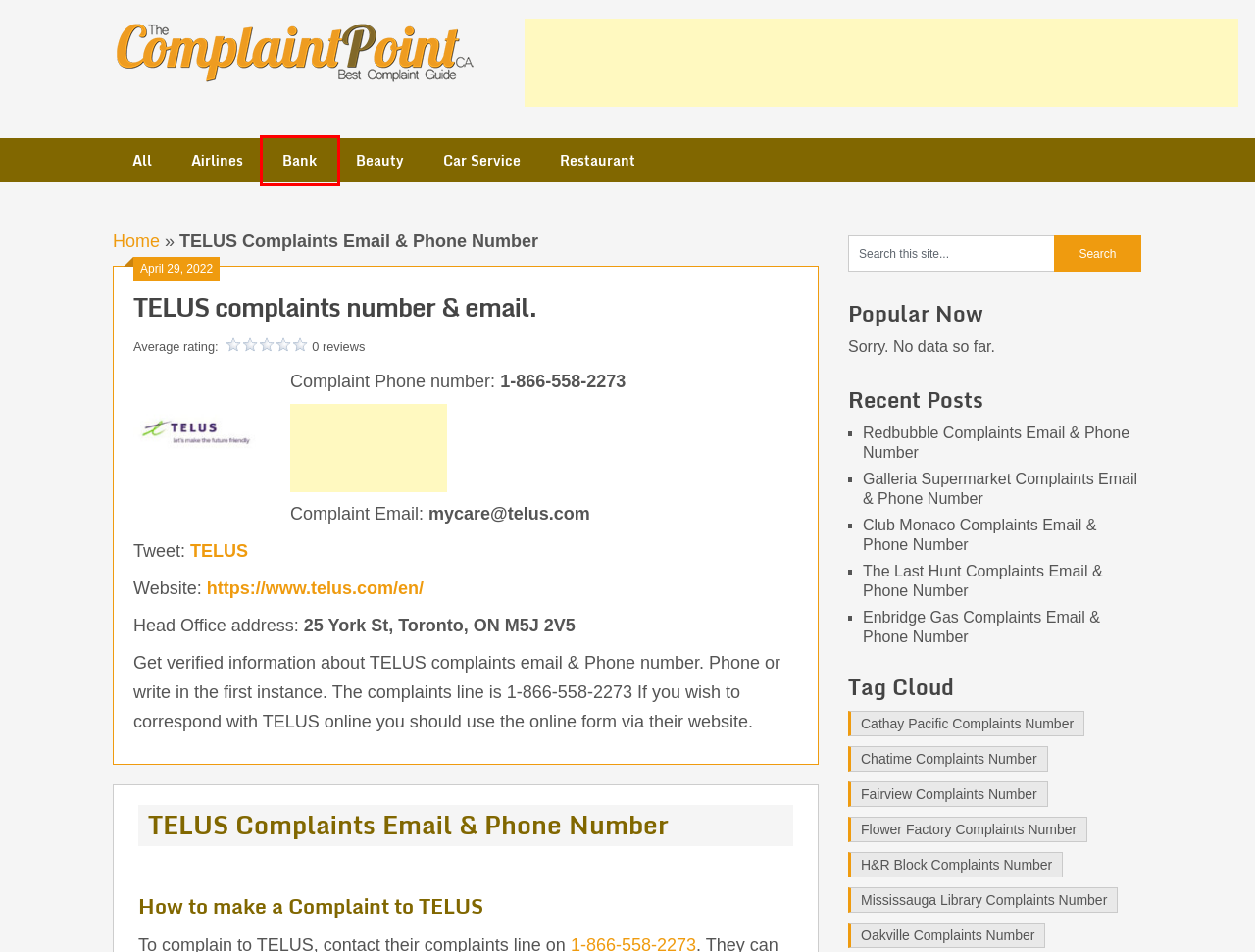With the provided webpage screenshot containing a red bounding box around a UI element, determine which description best matches the new webpage that appears after clicking the selected element. The choices are:
A. Cathay Pacific Complaints Number Archives - TheComplaintPoint Canada
B. Fairview Complaints Number Archives - TheComplaintPoint Canada
C. Mississauga Library Complaints Number Archives - TheComplaintPoint Canada
D. The Last Hunt Complaints Email & Phone Number
E. Club Monaco Complaints Email & Phone Number
F. Phones, Internet and TV on the most-awarded network | TELUS
G. Flower Factory Complaints Number Archives - TheComplaintPoint Canada
H. Bank Archives - TheComplaintPoint Canada

H